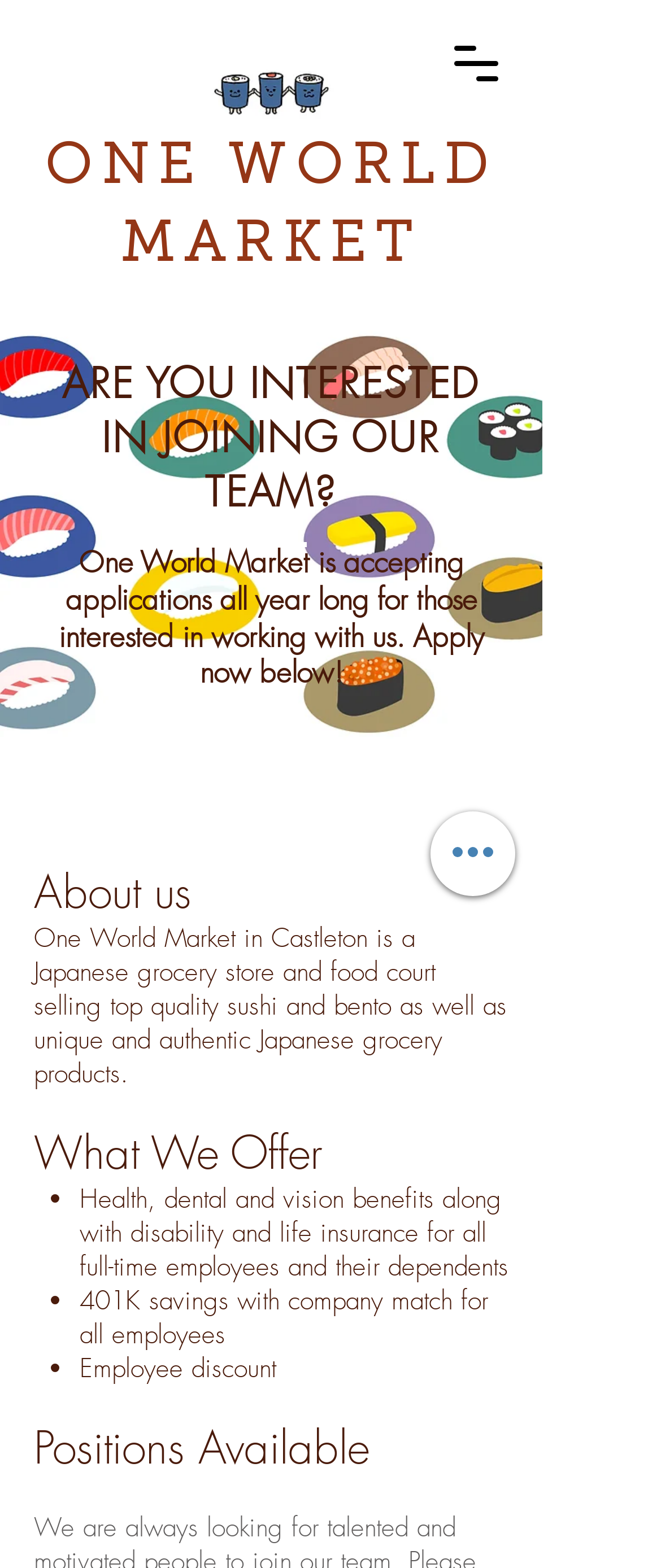Explain in detail what you observe on this webpage.

The webpage is about Careers at OWM Indiana, with the main heading "ONE WORLD MARKET" at the top left corner. Below the heading, there is a link with the same text. On the top right corner, there is a button to open a navigation menu.

Below the navigation button, there is an image, which is likely a logo or a banner. Under the image, there is a heading "ARE YOU INTERESTED IN JOINING OUR TEAM?" followed by a paragraph of text that invites users to apply for a job.

To the right of the image, there are three sections of text. The first section has a heading "About us" and describes One World Market as a Japanese grocery store and food court. The second section has a heading "What We Offer" and lists several benefits, including health insurance, 401K savings, and employee discounts, each marked with a bullet point.

At the bottom of the page, there is a heading "Positions Available" followed by another heading with no text. On the right side of the page, near the bottom, there is a button labeled "Quick actions".

Overall, the webpage provides information about job opportunities at One World Market and the benefits of working there.